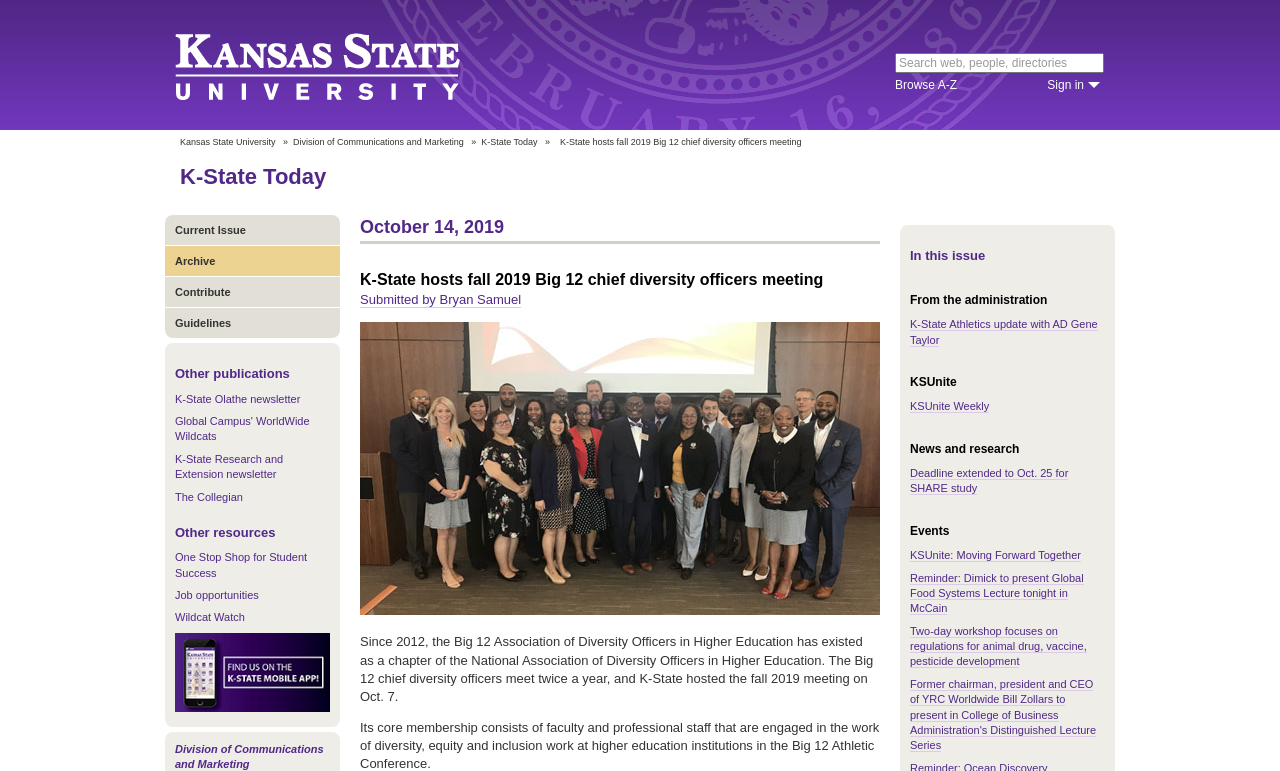Locate the primary headline on the webpage and provide its text.

Kansas State University